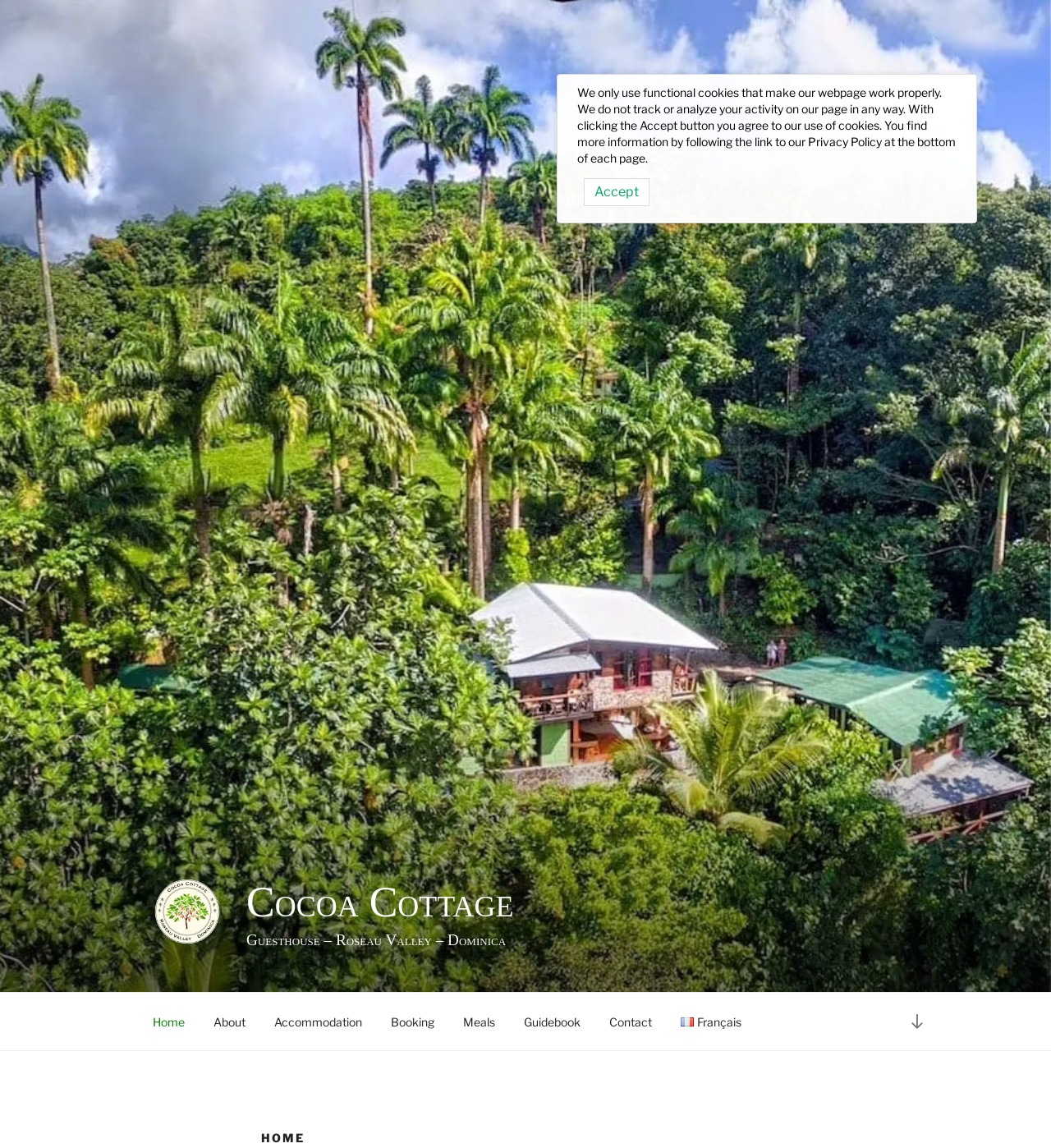What is the last section of the webpage?
Based on the image content, provide your answer in one word or a short phrase.

Privacy Policy